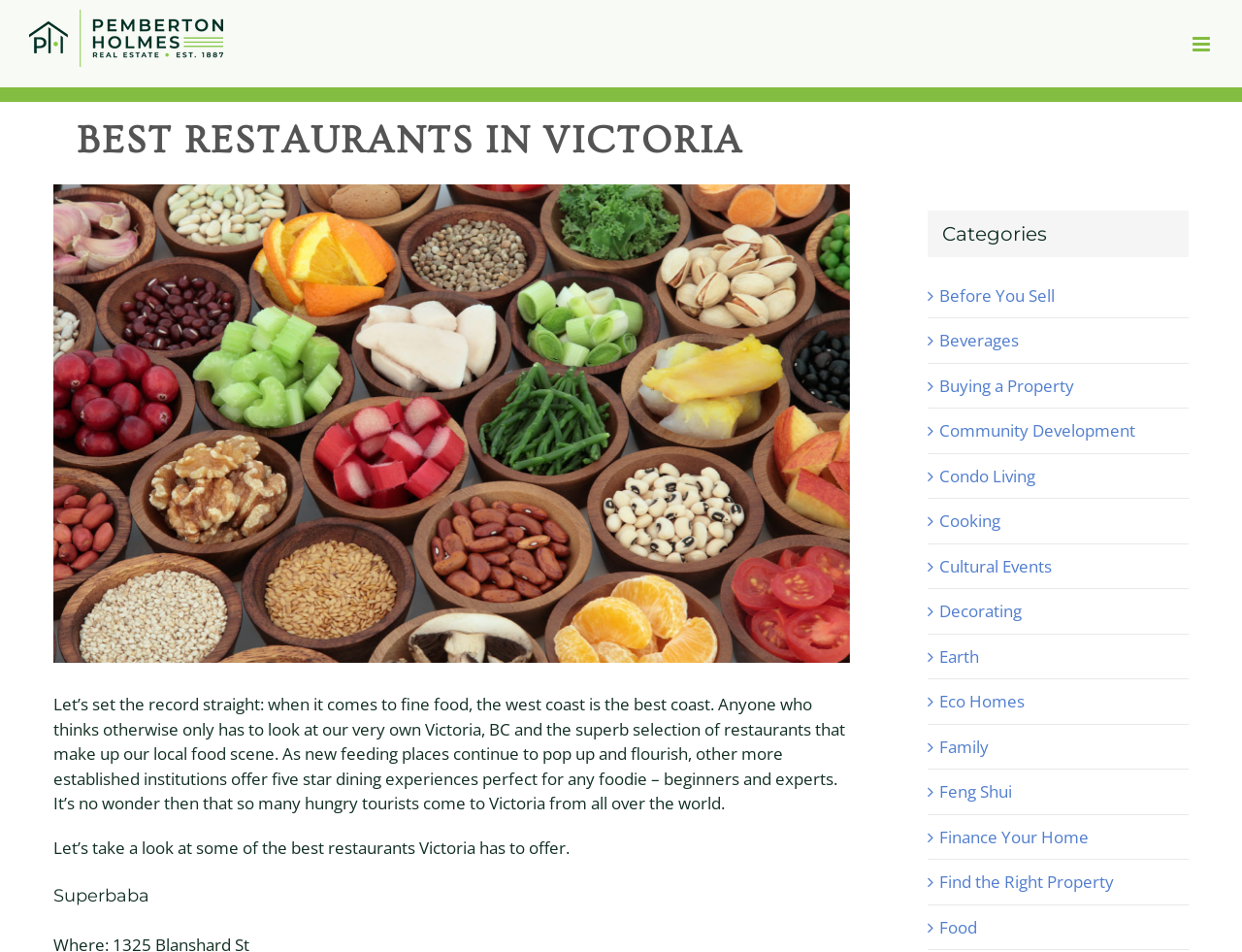Determine the bounding box coordinates of the clickable element to achieve the following action: 'Toggle mobile menu'. Provide the coordinates as four float values between 0 and 1, formatted as [left, top, right, bottom].

[0.96, 0.036, 0.977, 0.057]